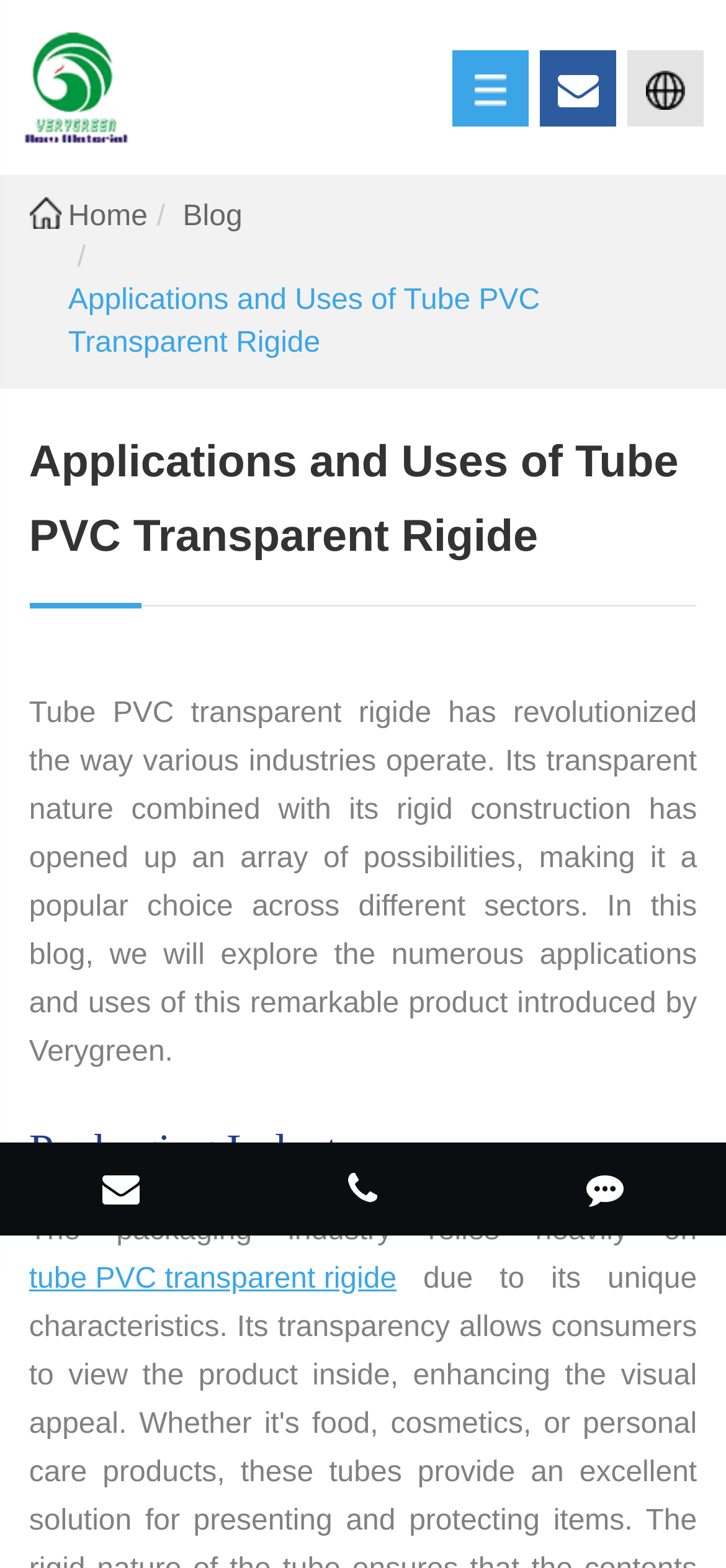What is the product being discussed?
Use the screenshot to answer the question with a single word or phrase.

Tube PVC transparent rigide